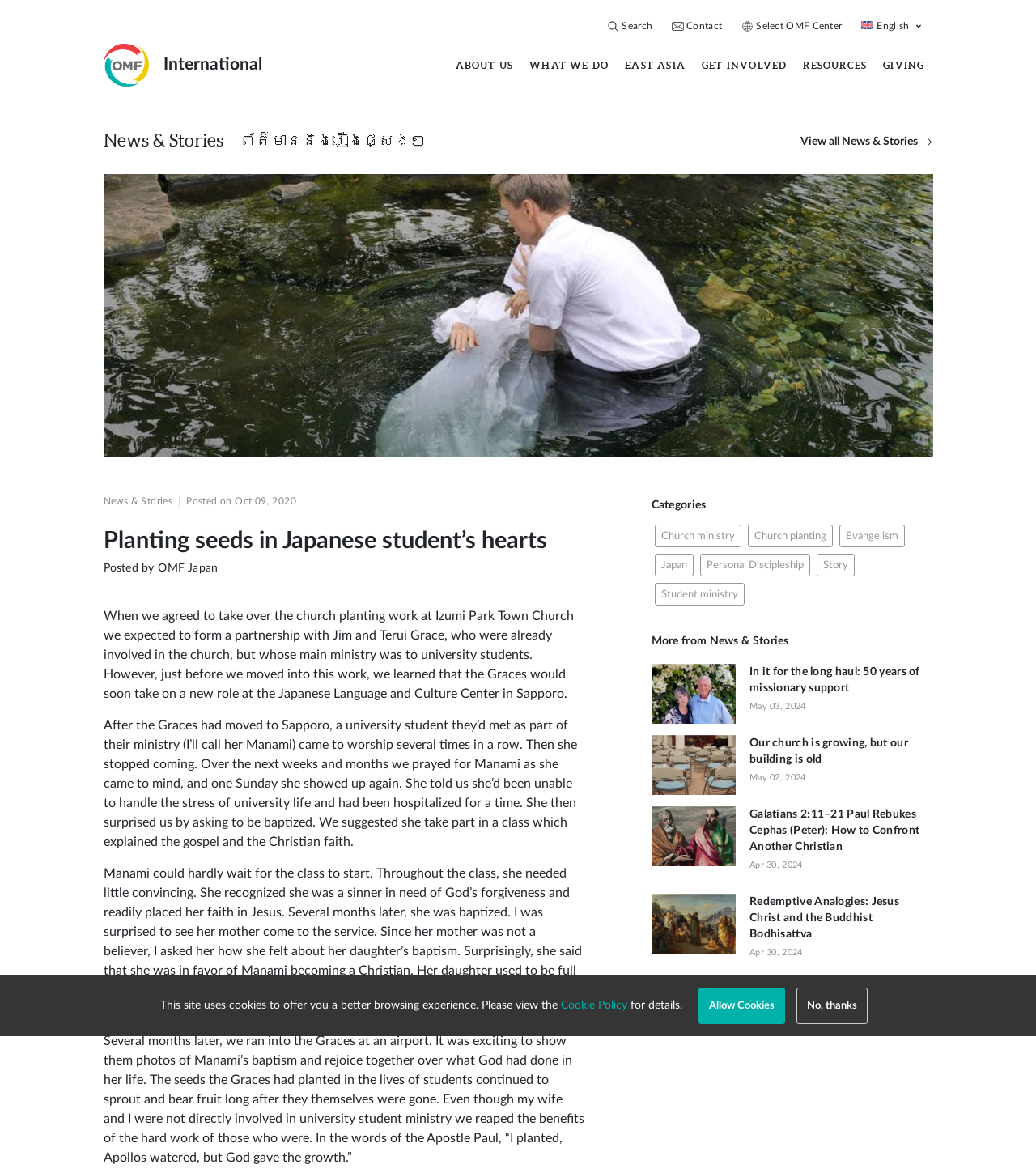What is the date of the article 'In it for the long haul: 50 years of missionary support'?
Please provide a full and detailed response to the question.

The article 'In it for the long haul: 50 years of missionary support' has a date mentioned below it, which is May 03, 2024.